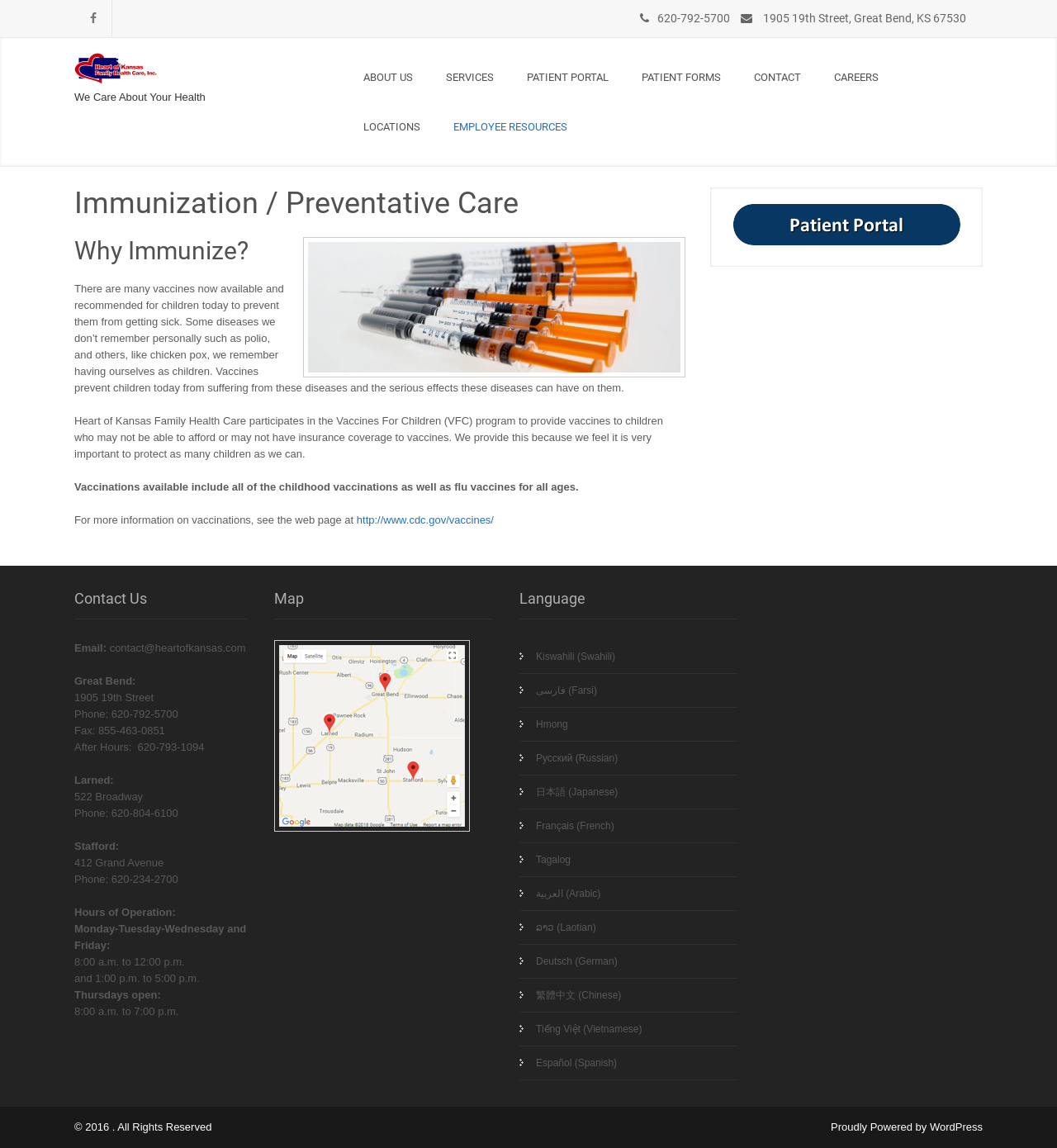Please give the bounding box coordinates of the area that should be clicked to fulfill the following instruction: "Learn more about vaccinations at http://www.cdc.gov/vaccines/". The coordinates should be in the format of four float numbers from 0 to 1, i.e., [left, top, right, bottom].

[0.337, 0.447, 0.467, 0.458]